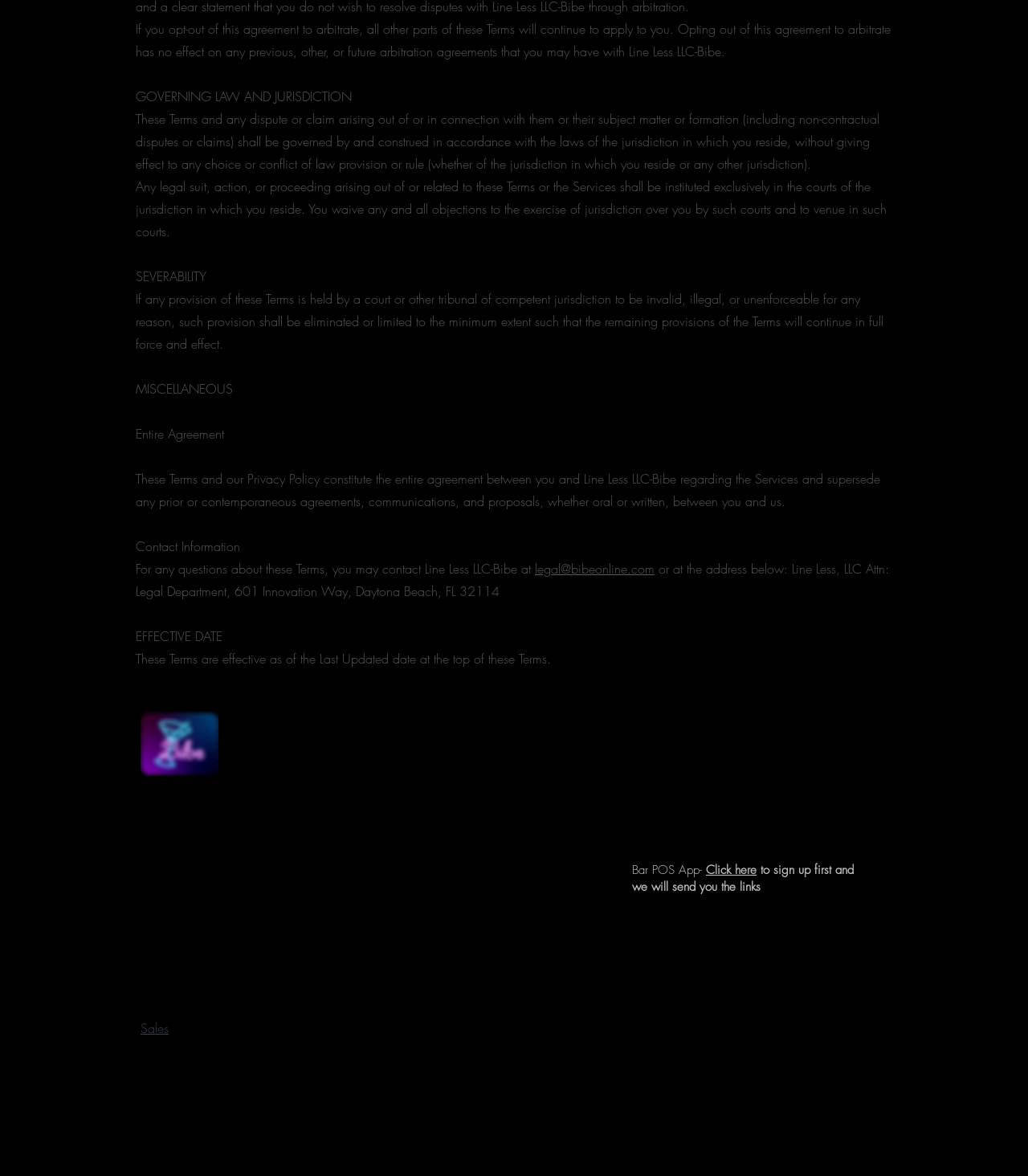What is the governing law of these Terms?
Provide a detailed and well-explained answer to the question.

According to the StaticText element with the text 'These Terms and any dispute or claim arising out of or in connection with them or their subject matter or formation (including non-contractual disputes or claims) shall be governed by and construed in accordance with the laws of the jurisdiction in which you reside, without giving effect to any choice or conflict of law provision or rule (whether of the jurisdiction in which you reside or any other jurisdiction).' at coordinates [0.132, 0.093, 0.855, 0.147], the governing law of these Terms is the laws of the jurisdiction in which you reside.